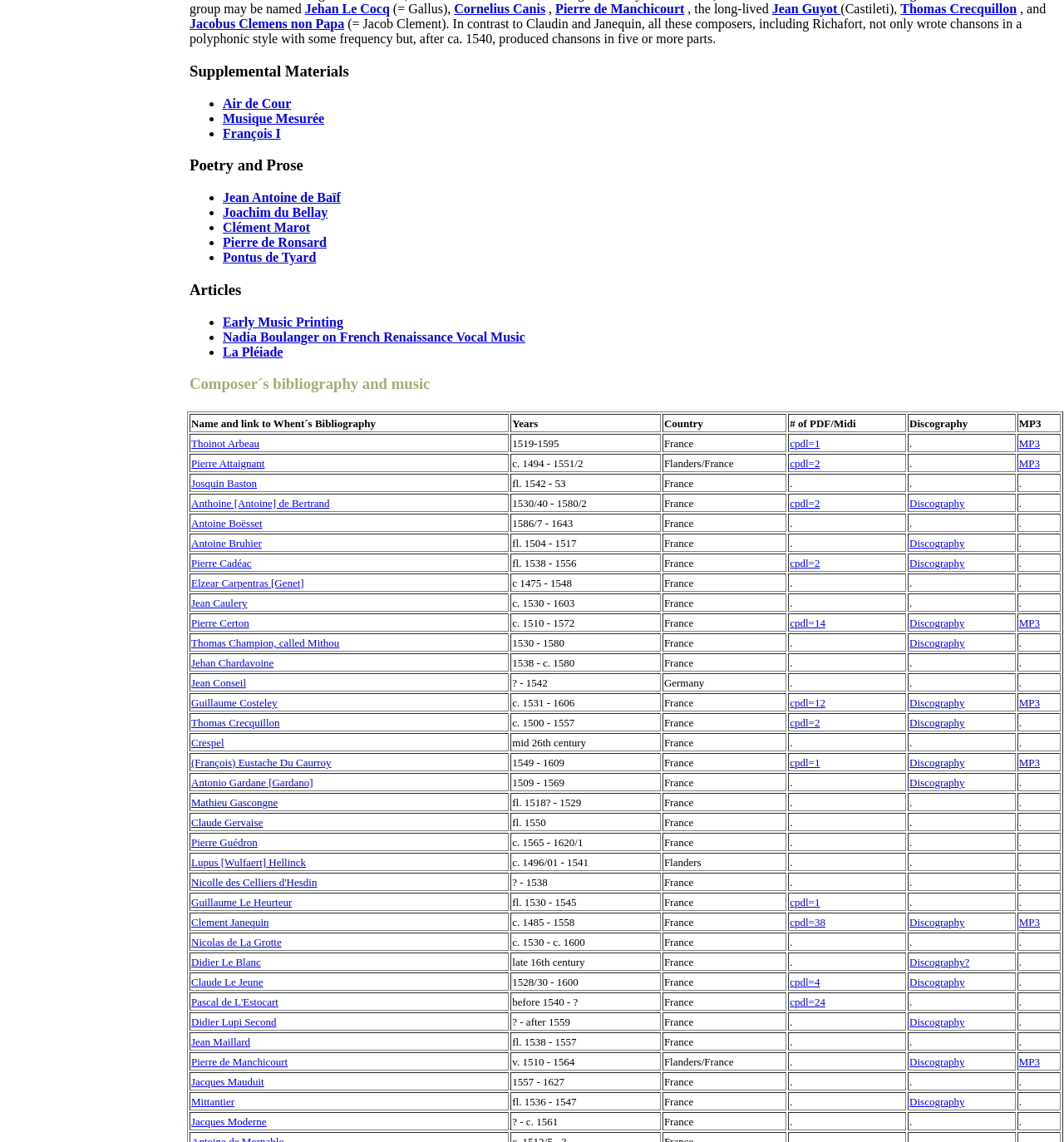Find the bounding box coordinates for the HTML element specified by: "Discography?".

[0.855, 0.837, 0.911, 0.848]